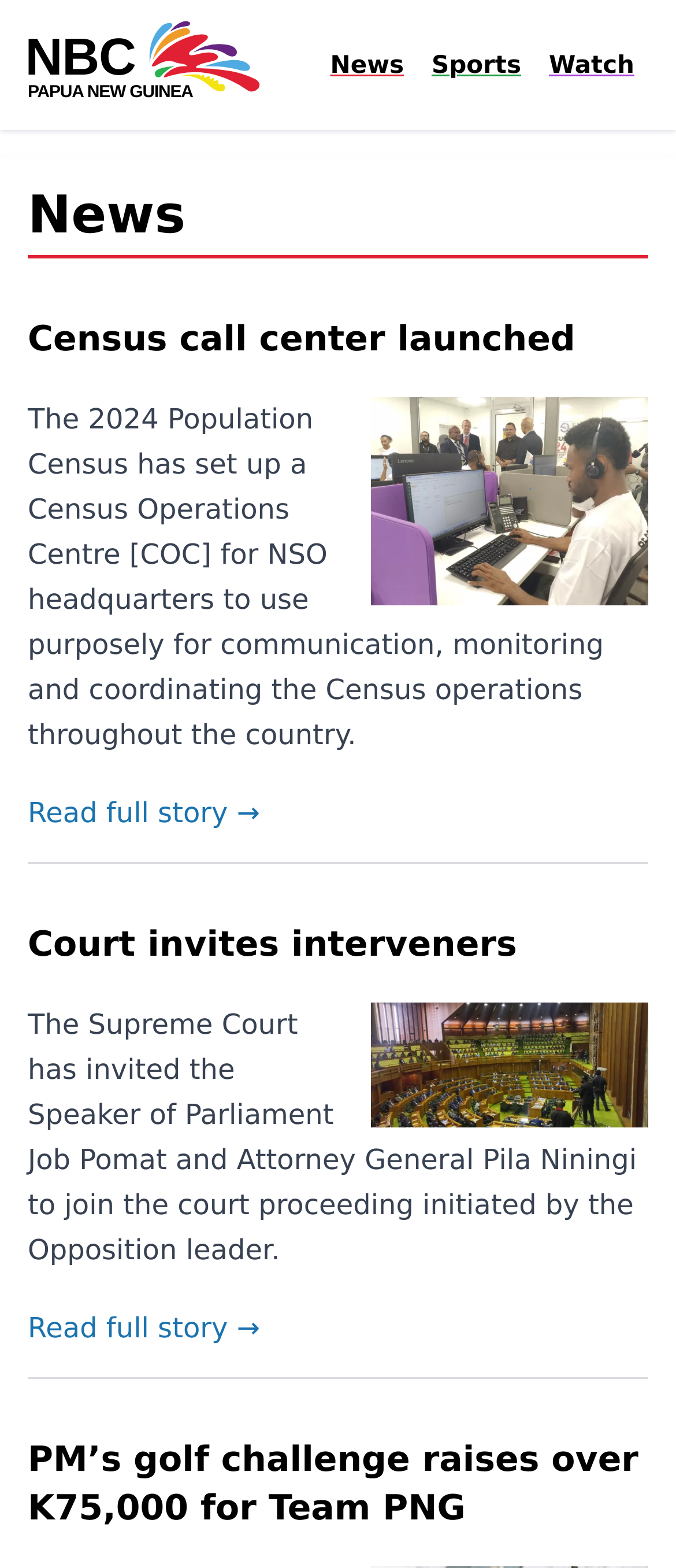What is the purpose of the Census Operations Centre?
Please provide a detailed and comprehensive answer to the question.

I read the StaticText element associated with the first news article and found the description of the Census Operations Centre, which mentions its purpose as 'communication, monitoring and coordinating the Census operations throughout the country'.